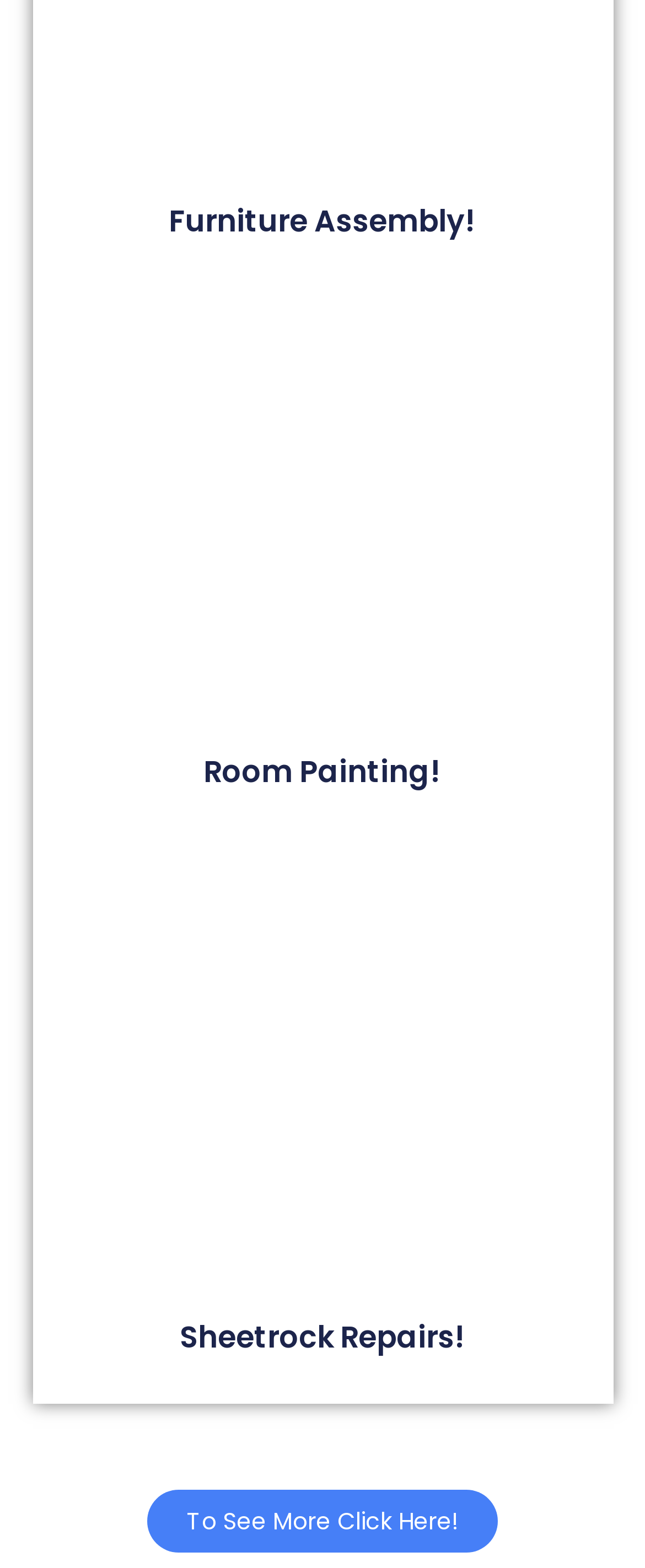How many images are there?
Look at the image and provide a short answer using one word or a phrase.

2